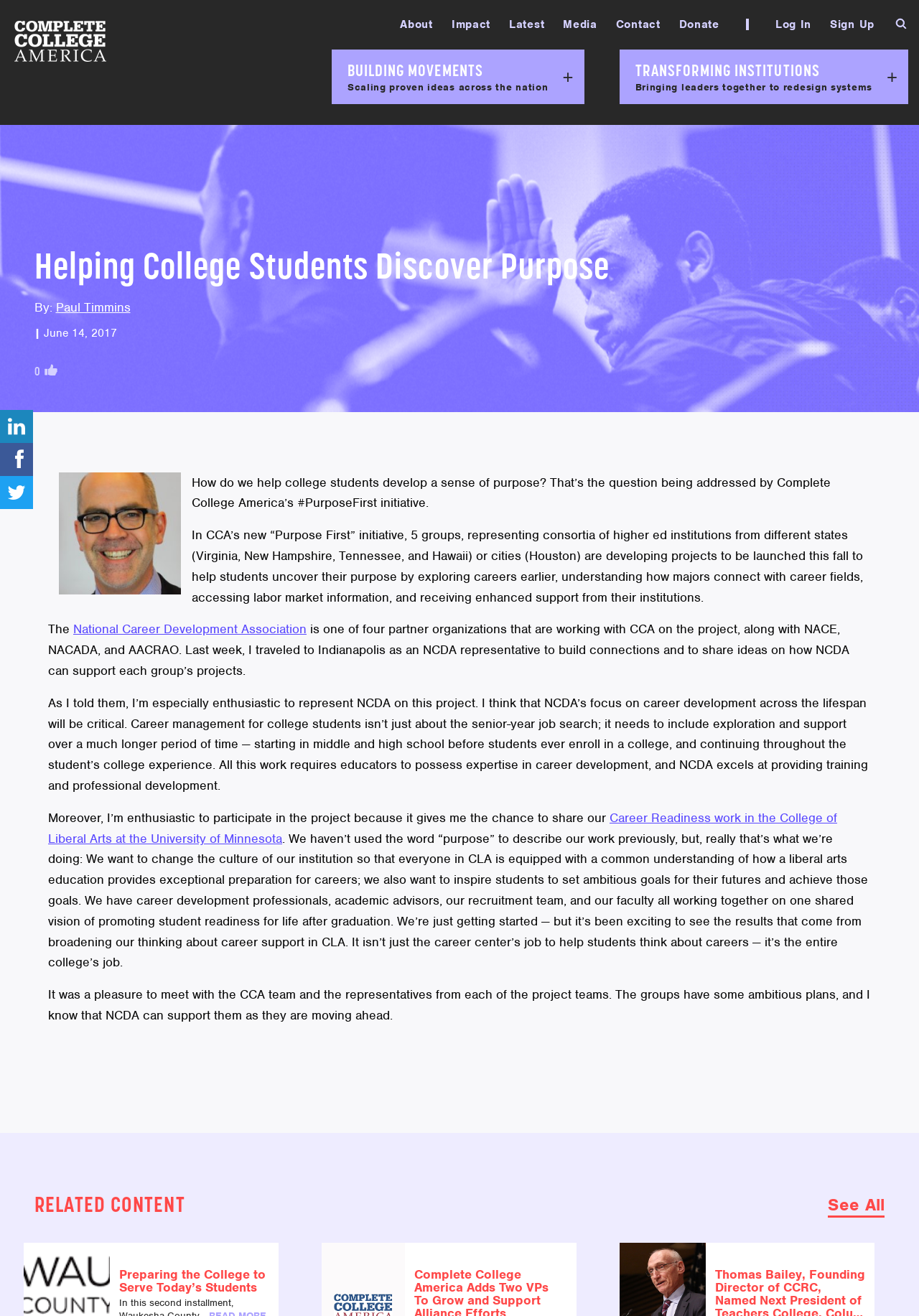Provide a one-word or short-phrase answer to the question:
What is the title of the article?

Helping College Students Discover Purpose